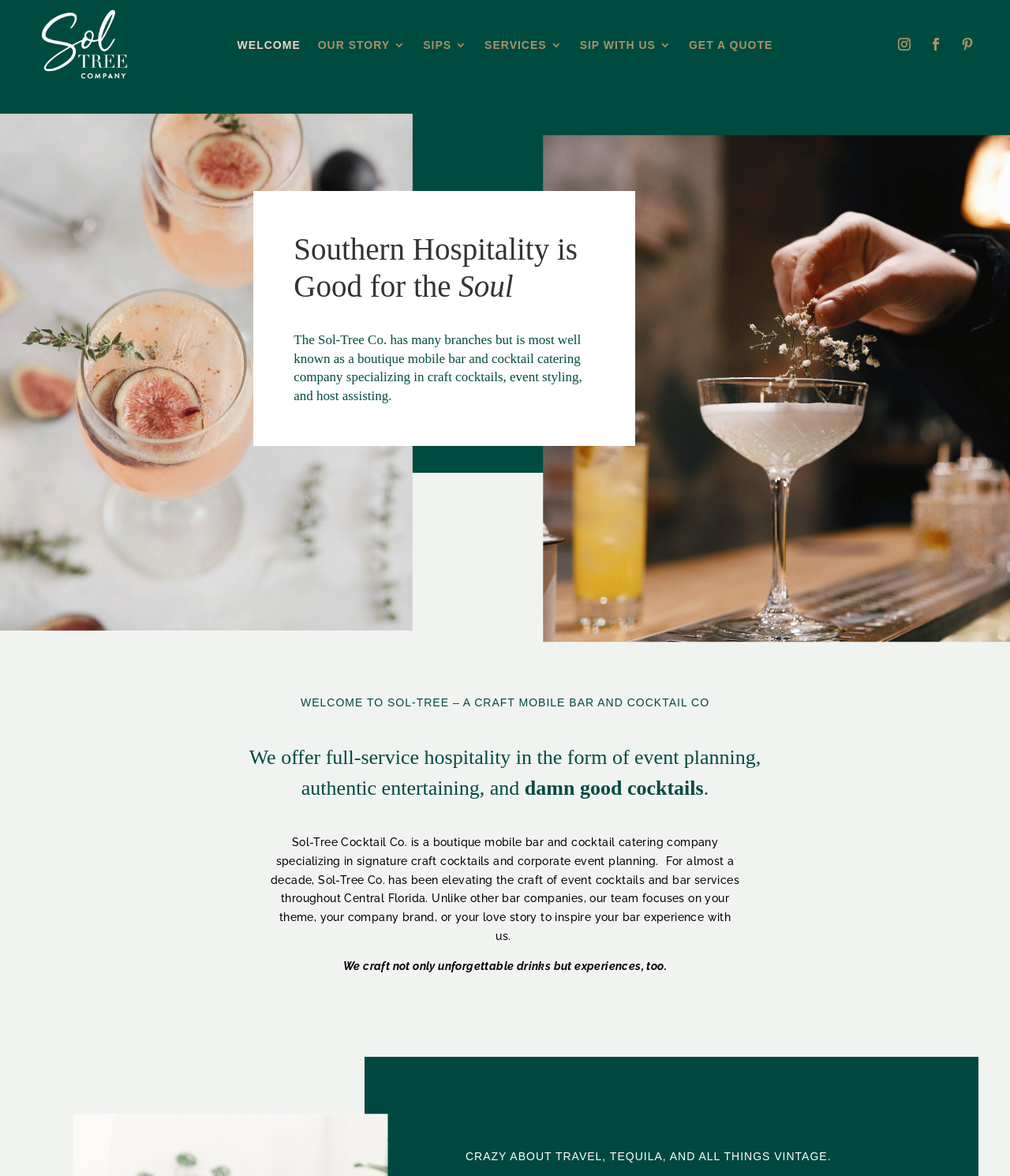What is the company's specialty?
By examining the image, provide a one-word or phrase answer.

craft cocktails